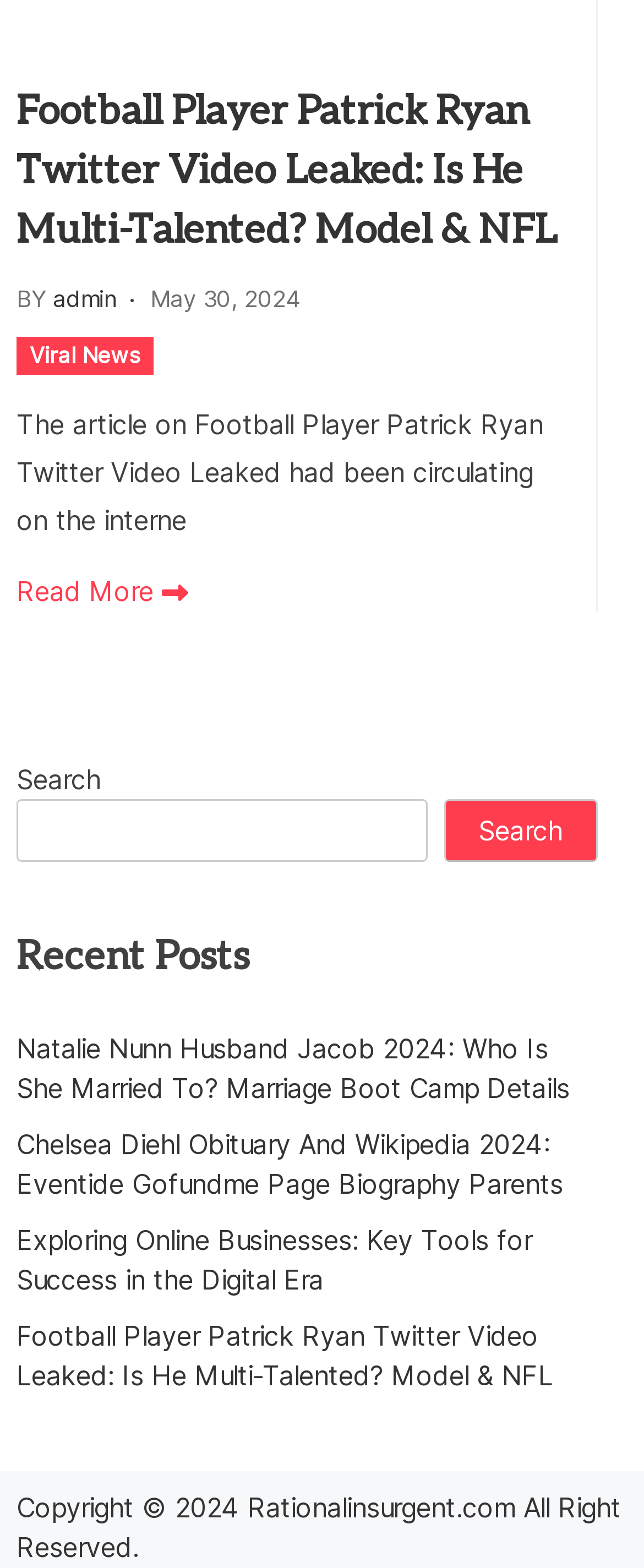What is the purpose of the search box?
Refer to the image and respond with a one-word or short-phrase answer.

To search the website